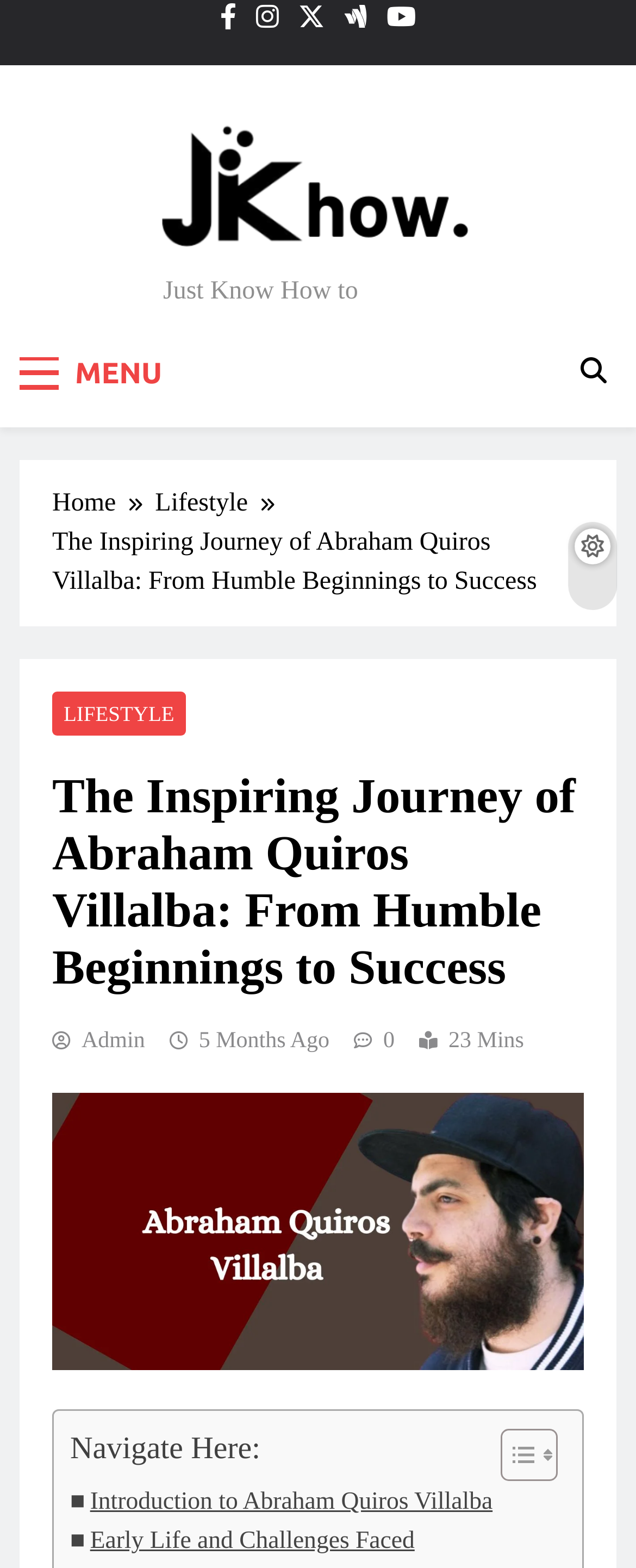From the element description Lifestyle, predict the bounding box coordinates of the UI element. The coordinates must be specified in the format (top-left x, top-left y, bottom-right x, bottom-right y) and should be within the 0 to 1 range.

[0.244, 0.308, 0.451, 0.333]